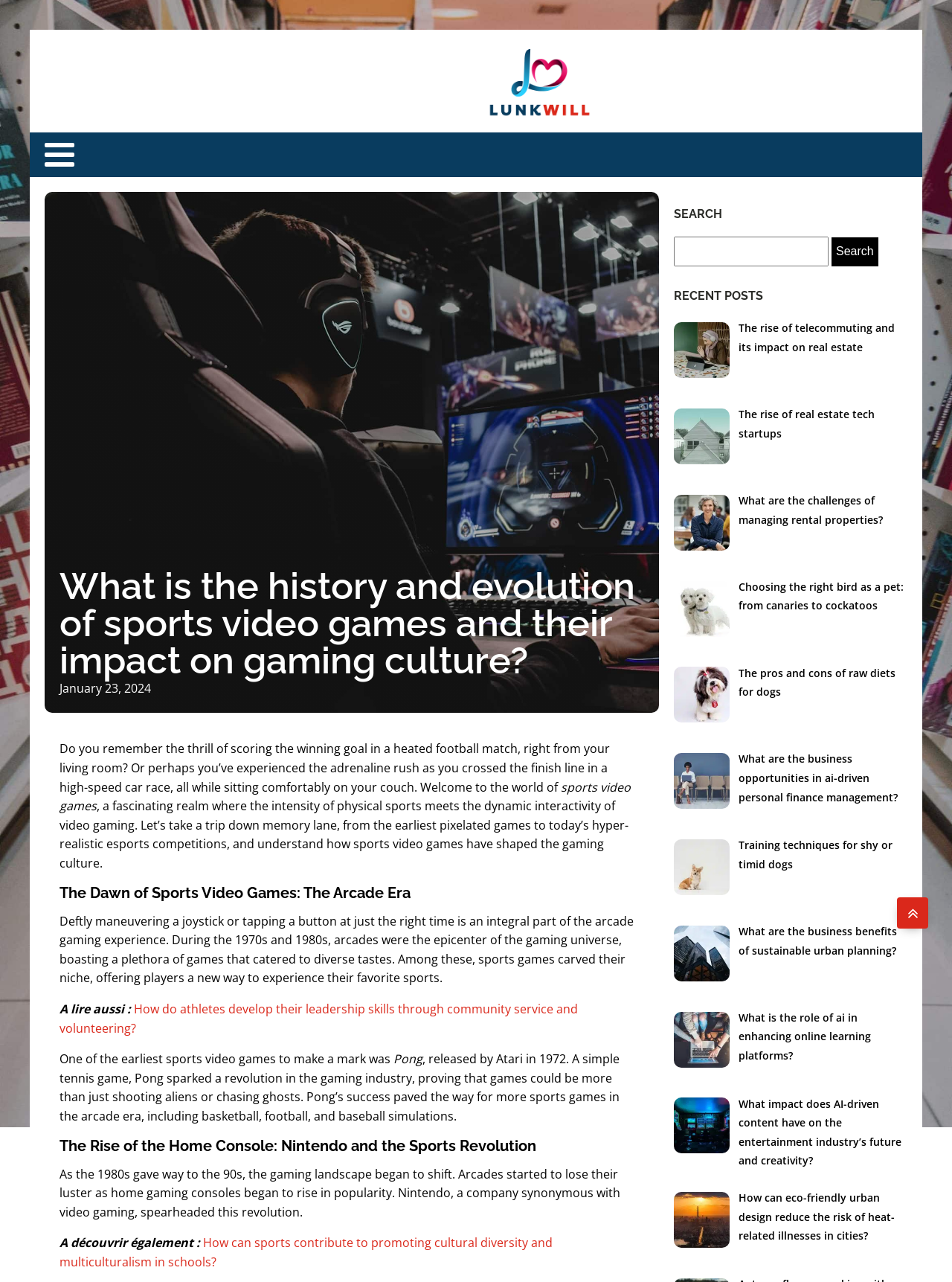Identify the bounding box coordinates of the region I need to click to complete this instruction: "Search for a topic".

[0.708, 0.185, 0.922, 0.208]